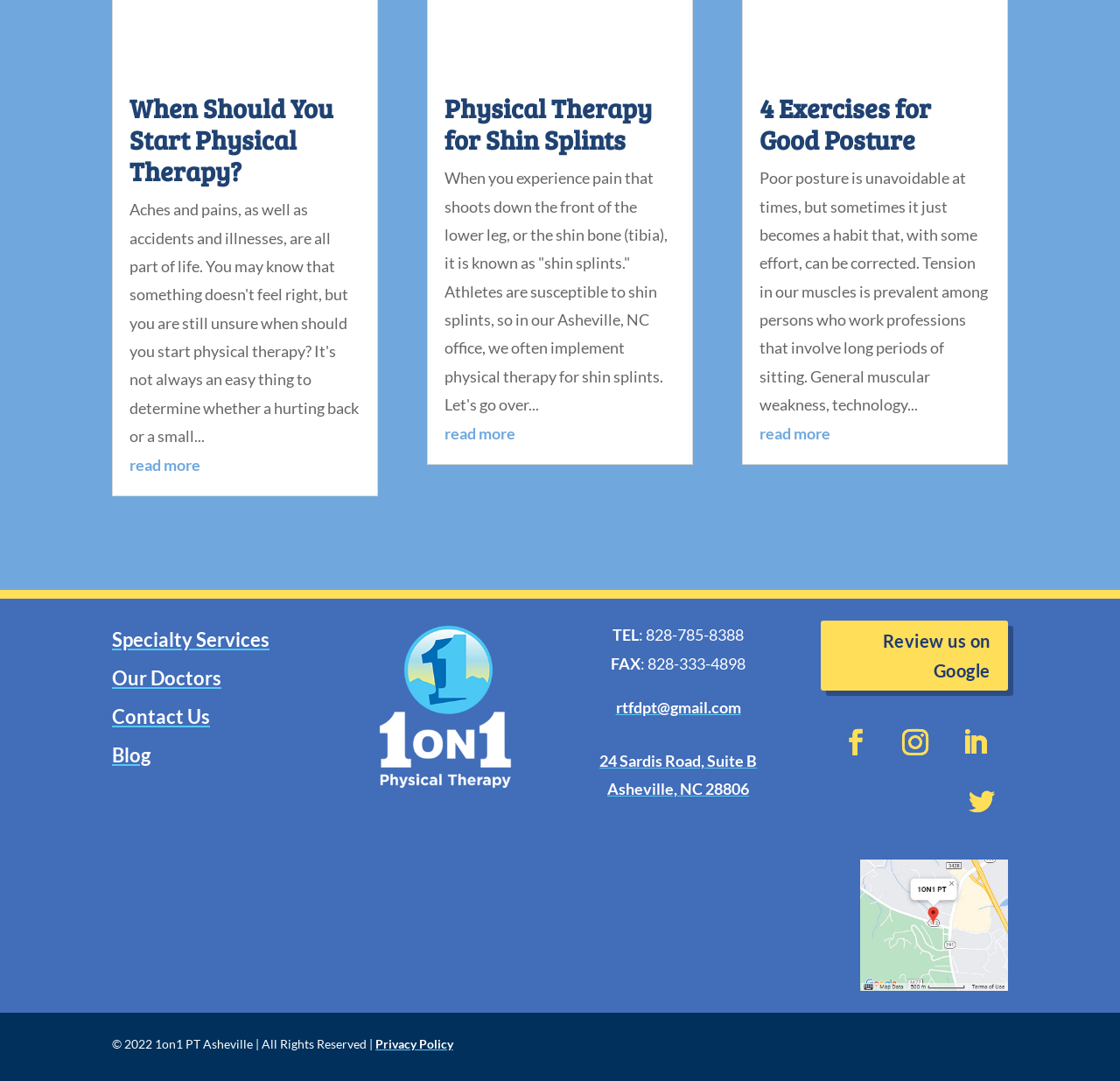Identify the bounding box for the described UI element: "Asheville, NC 28806".

[0.542, 0.721, 0.669, 0.739]